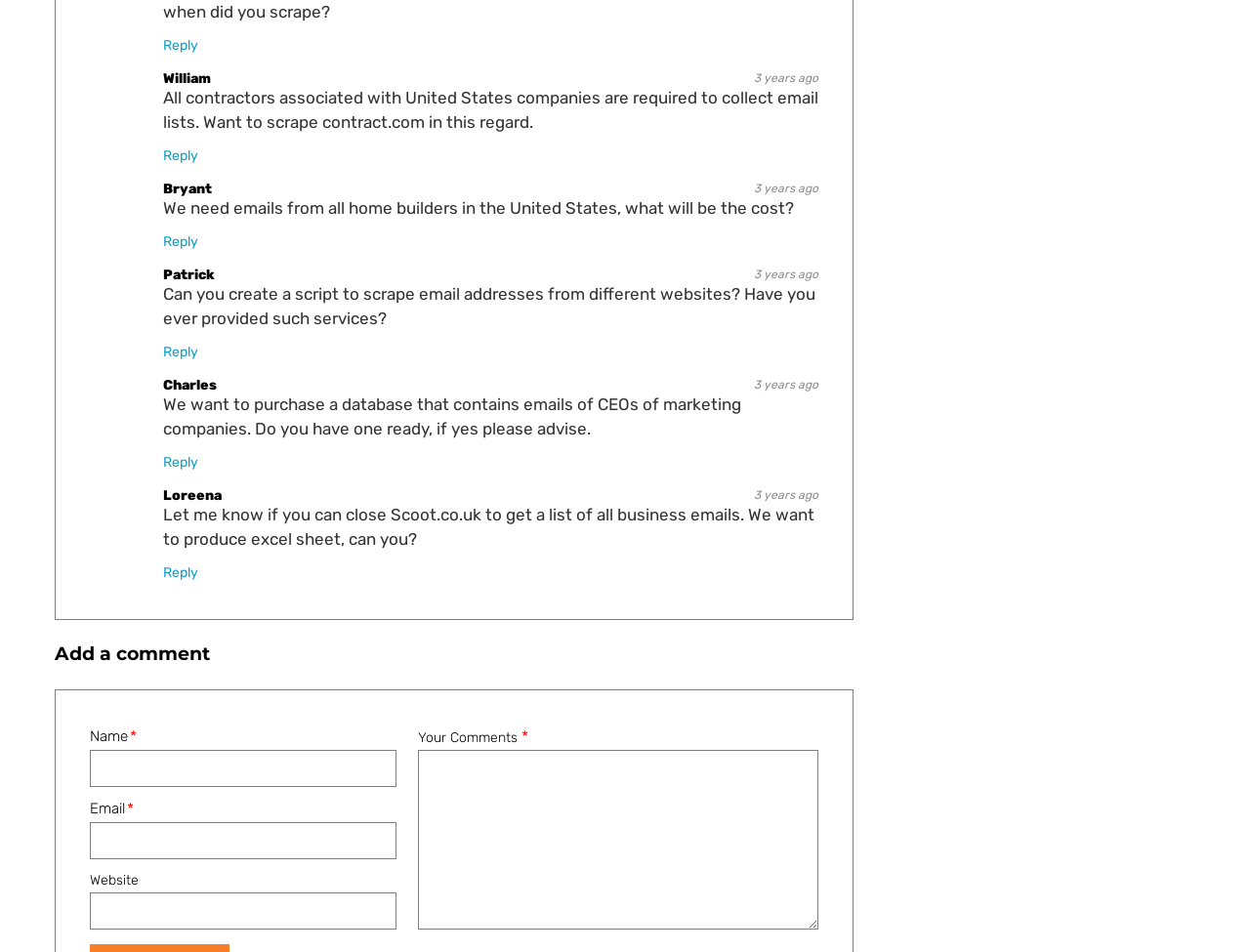Identify the bounding box coordinates for the element you need to click to achieve the following task: "Reply to Nellie McClung". The coordinates must be four float values ranging from 0 to 1, formatted as [left, top, right, bottom].

[0.13, 0.041, 0.159, 0.055]